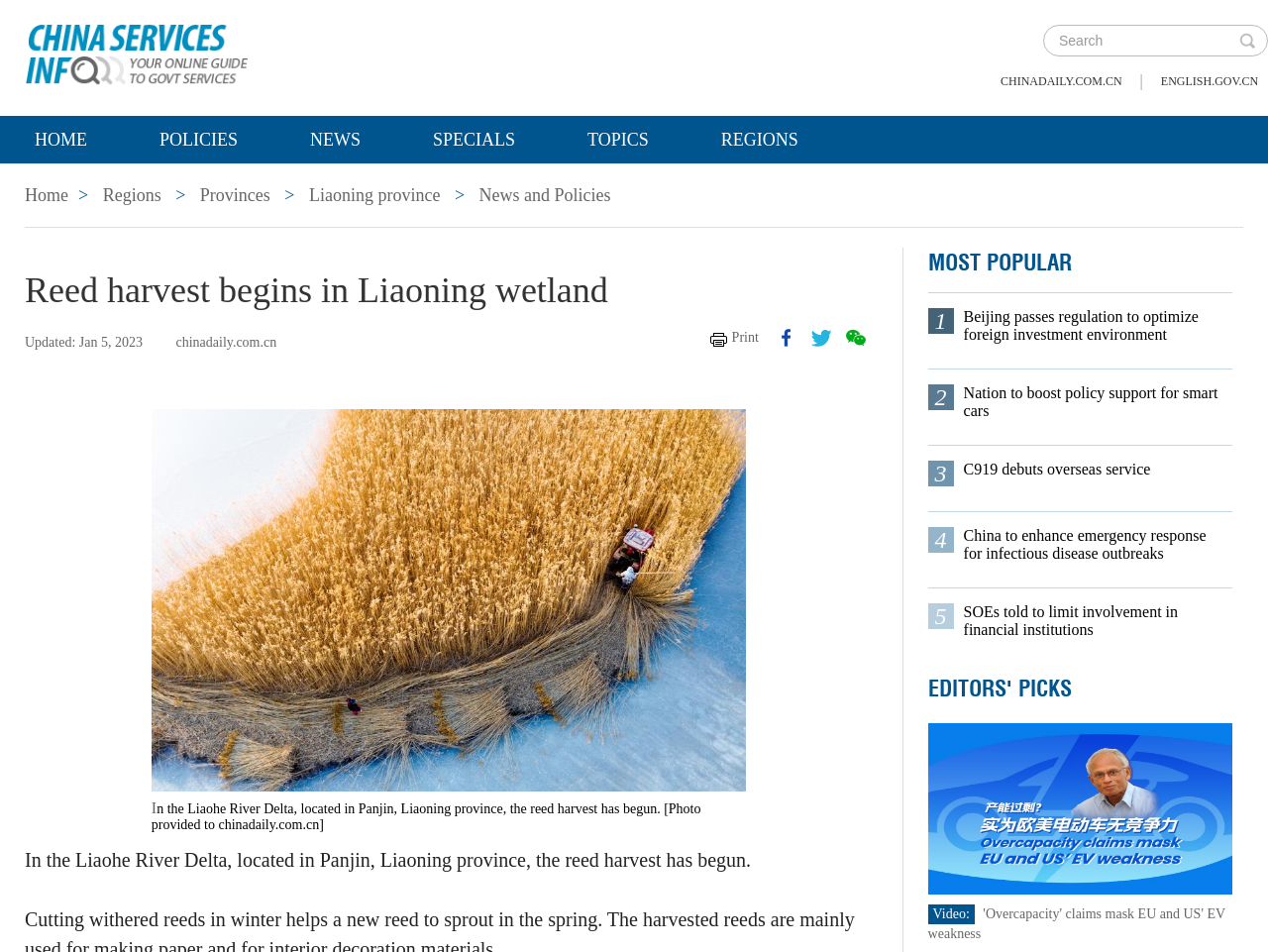What is the category of the news article 'Beijing passes regulation to optimize foreign investment environment'?
Based on the image, answer the question with a single word or brief phrase.

MOST POPULAR